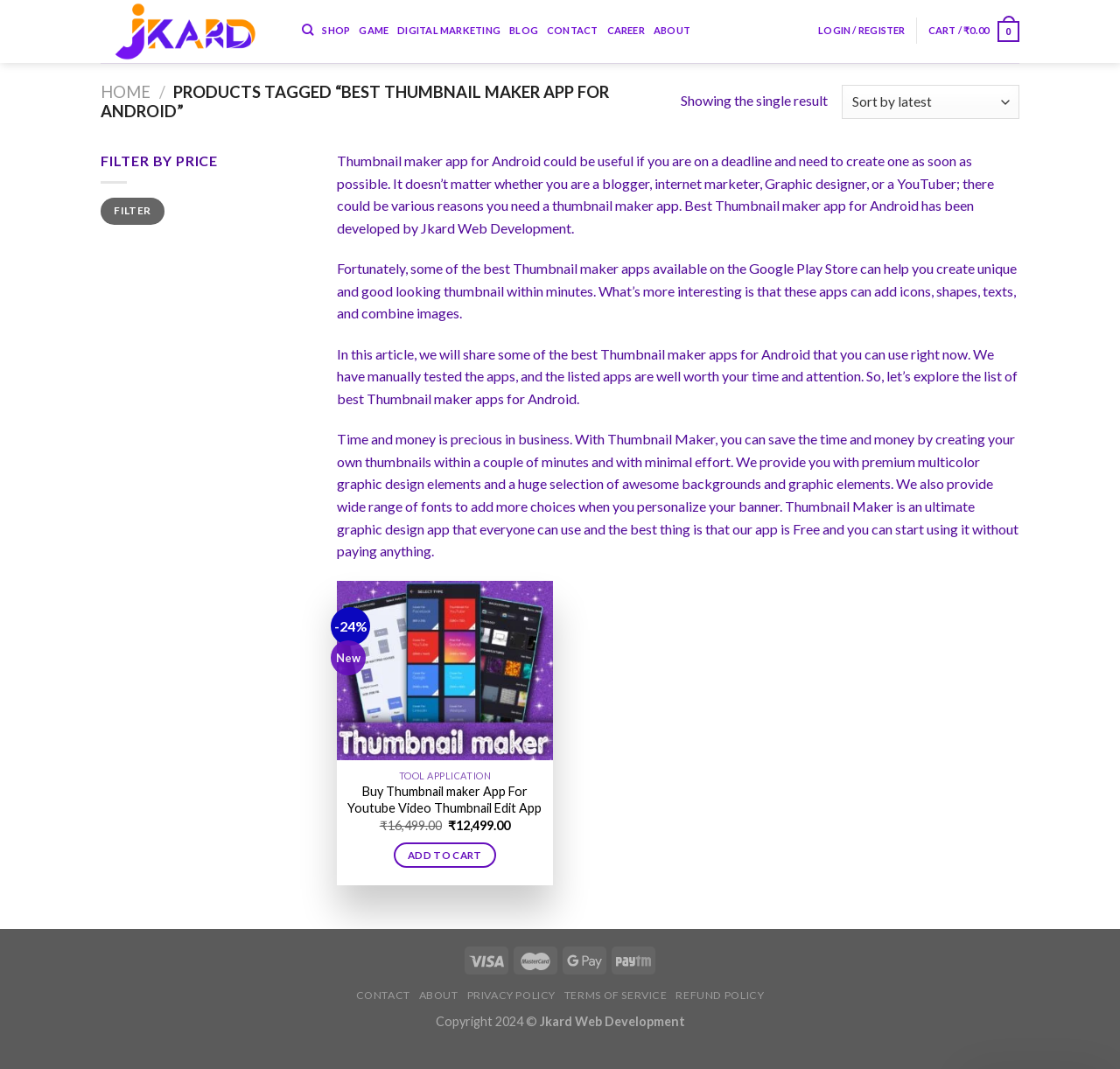Extract the bounding box coordinates for the described element: "Terms of Service". The coordinates should be represented as four float numbers between 0 and 1: [left, top, right, bottom].

[0.504, 0.925, 0.596, 0.937]